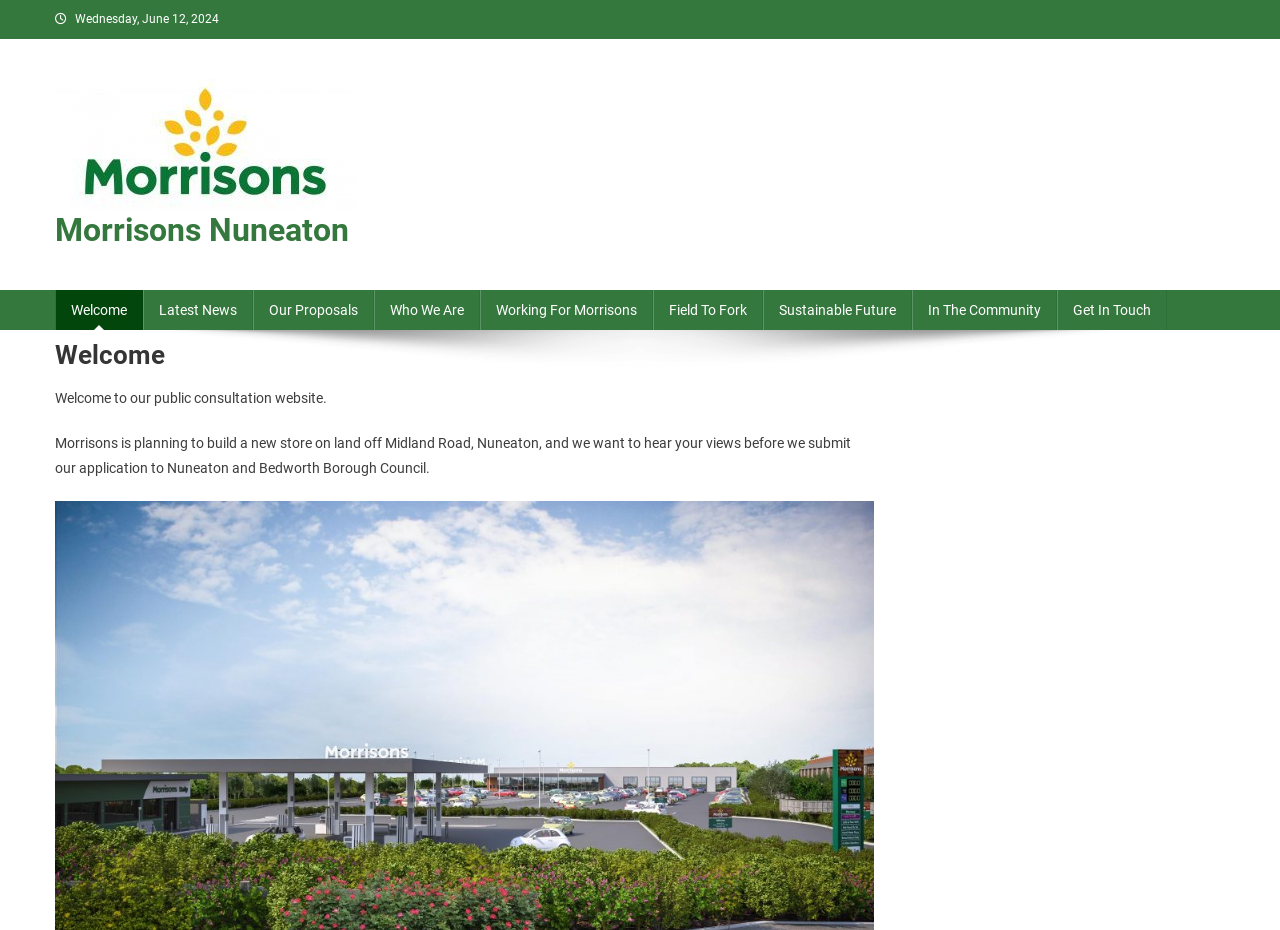Locate the bounding box of the UI element with the following description: "parent_node: Morrisons Nuneaton".

[0.043, 0.145, 0.278, 0.162]